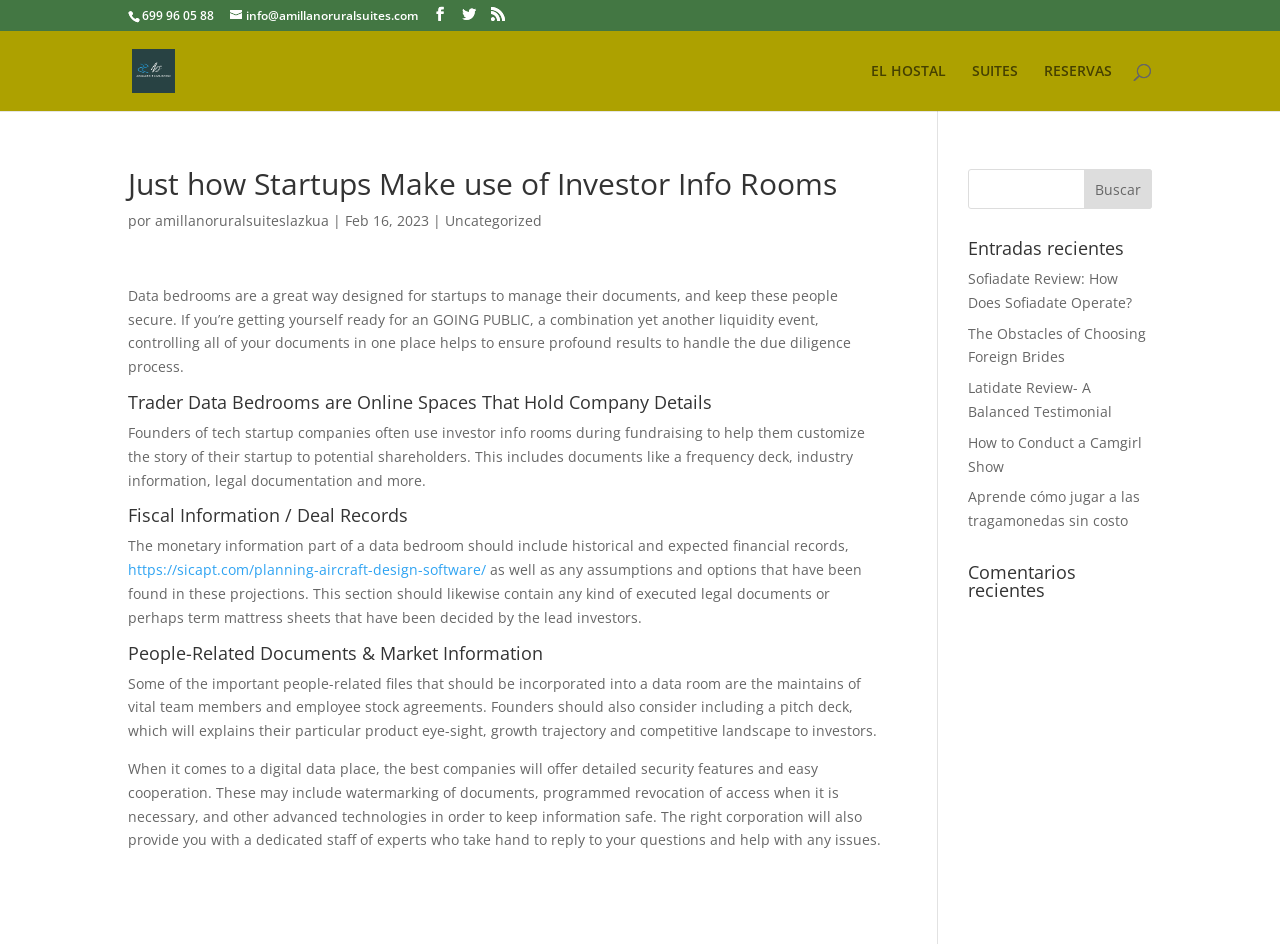What is the date of the article?
Relying on the image, give a concise answer in one word or a brief phrase.

Feb 16, 2023